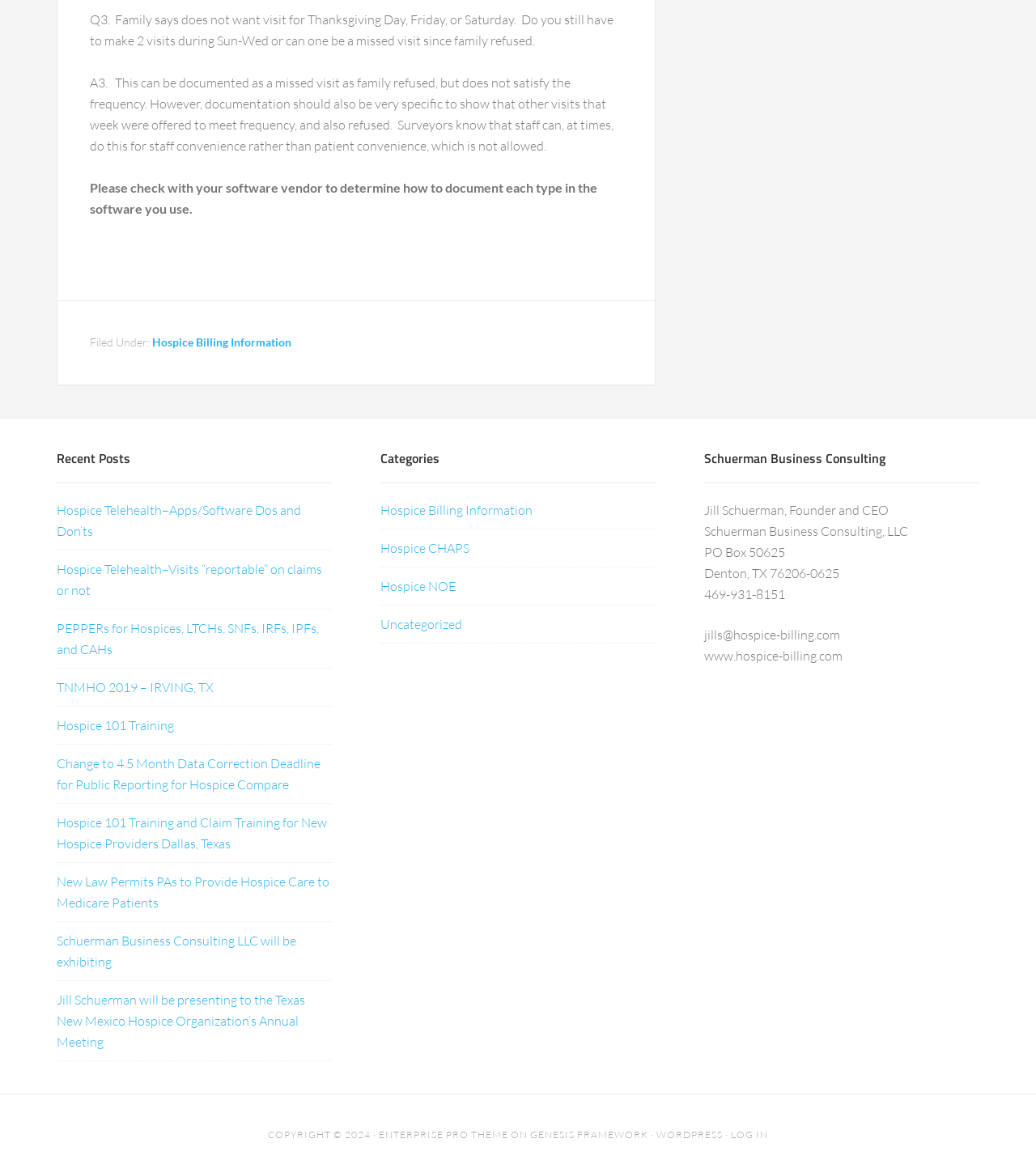What is the name of the founder and CEO of Schuerman Business Consulting?
Using the image, elaborate on the answer with as much detail as possible.

The section 'Schuerman Business Consulting' contains the name 'Jill' and 'Schuerman, Founder and CEO', which indicates that the founder and CEO is Jill Schuerman.